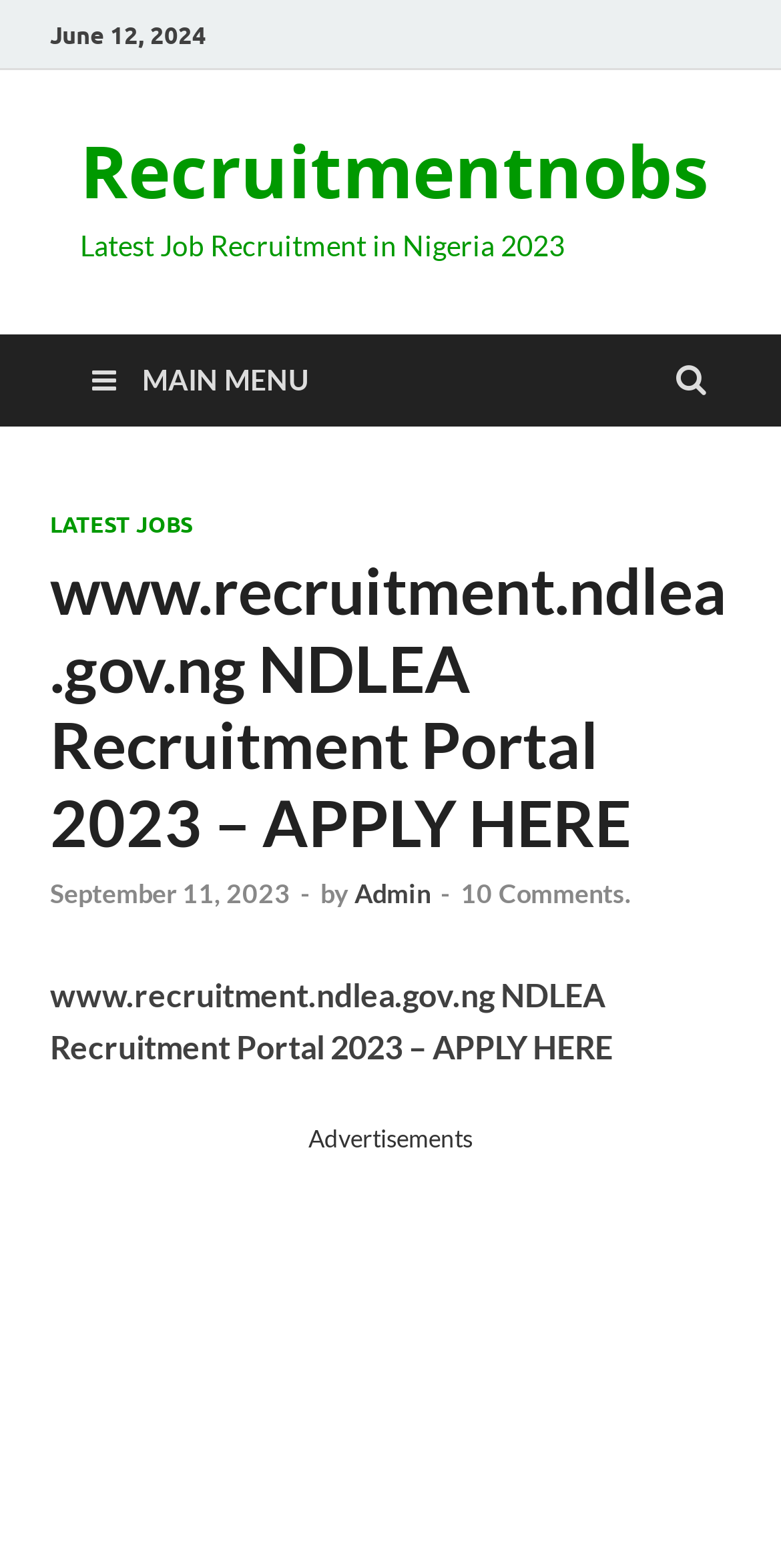What is the author of the post?
Please provide a single word or phrase as the answer based on the screenshot.

Admin